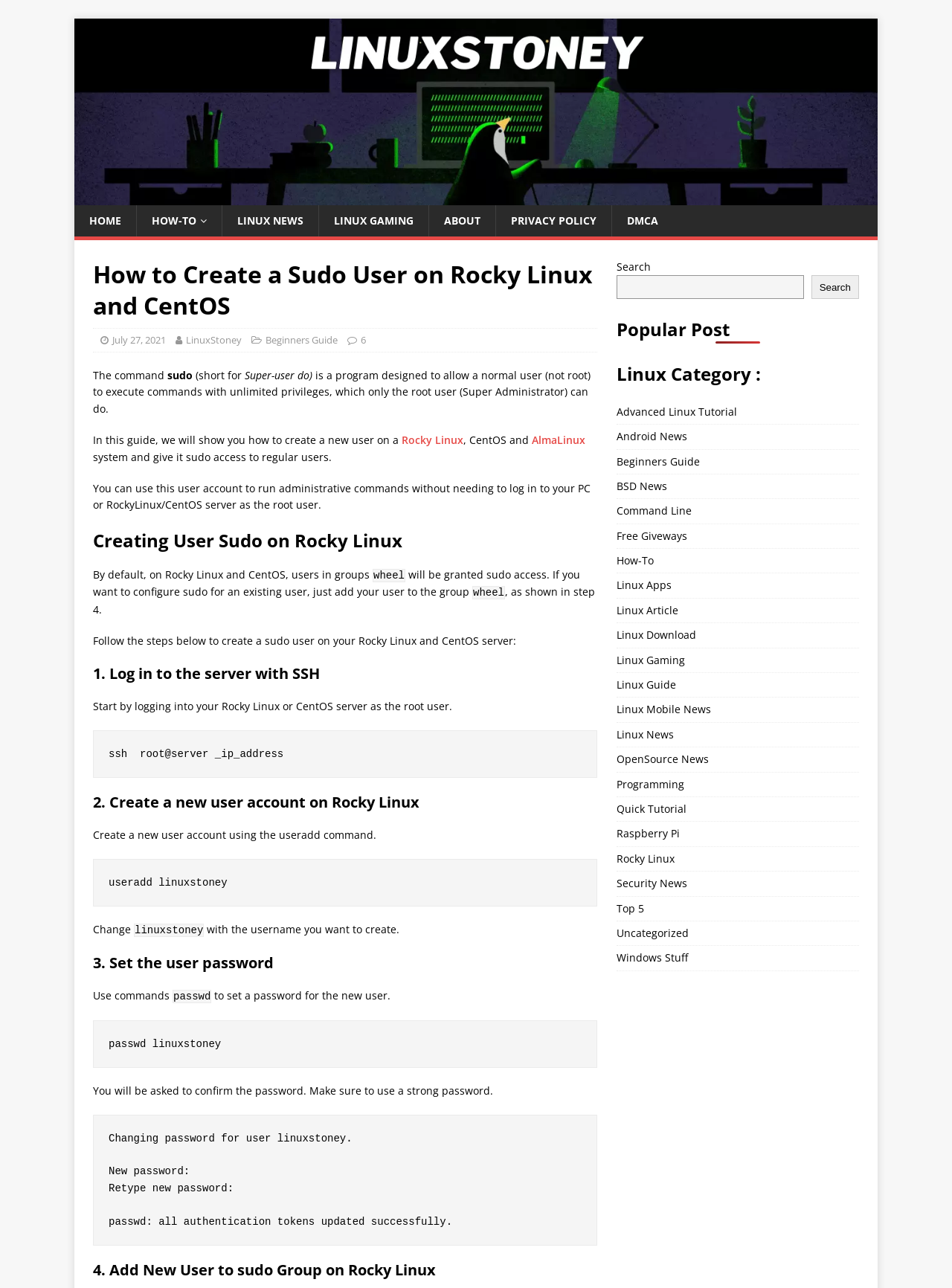Please identify the coordinates of the bounding box for the clickable region that will accomplish this instruction: "Click on the 'Rocky Linux' link".

[0.647, 0.657, 0.902, 0.676]